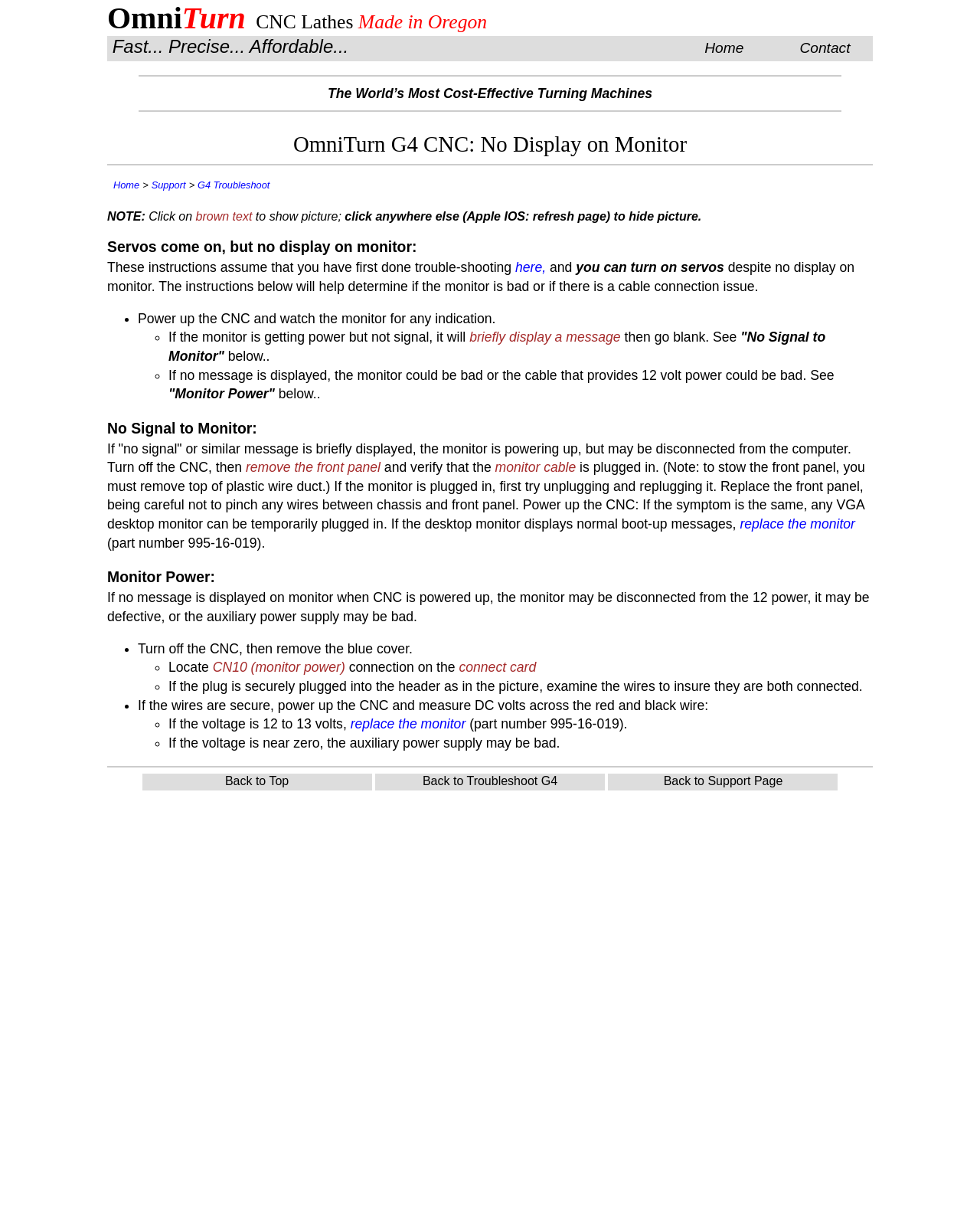From the image, can you give a detailed response to the question below:
What is the part number for the replacement monitor?

According to the webpage, if the monitor is defective, it can be replaced with a new one with part number 995-16-019.